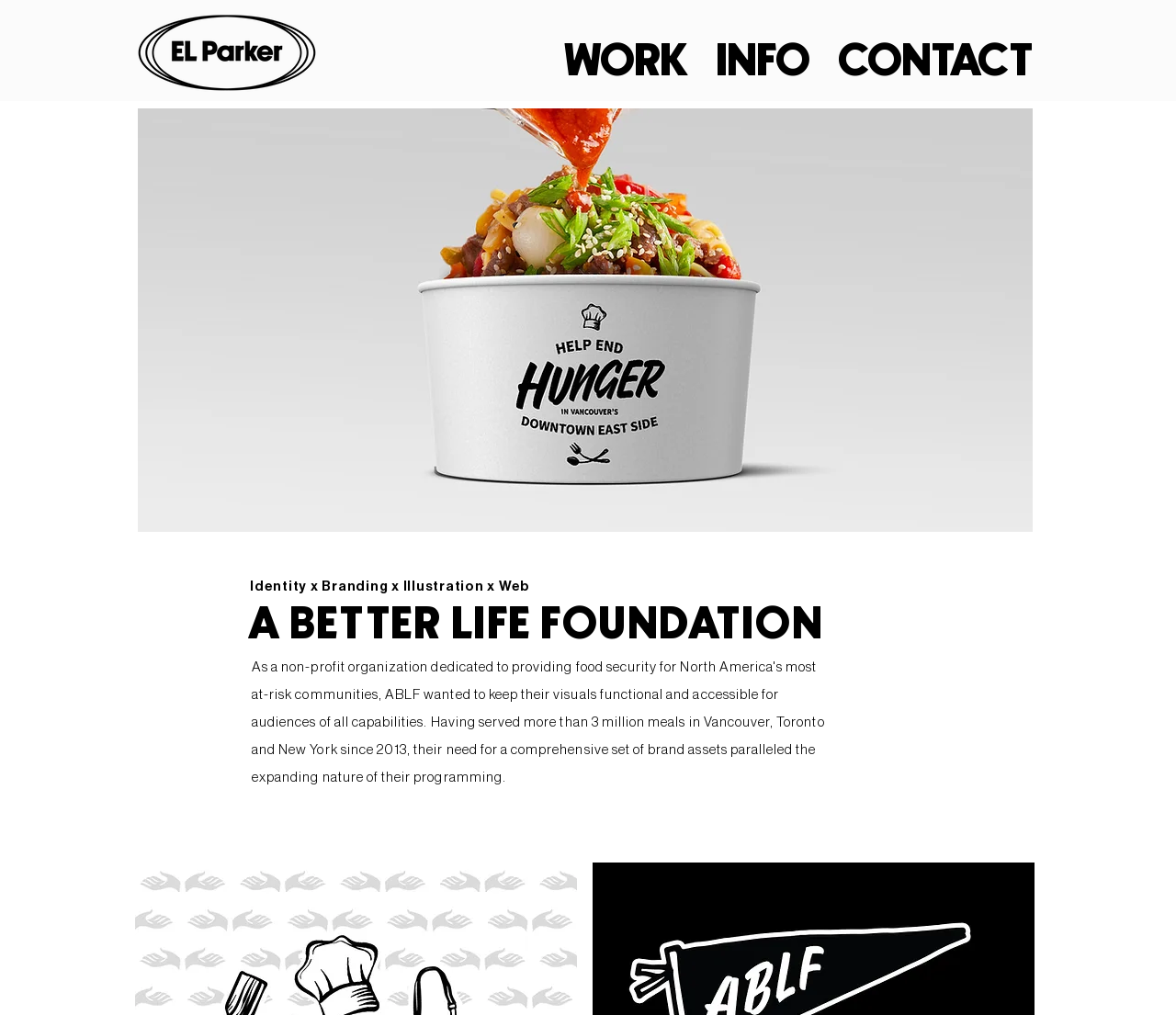Respond with a single word or phrase:
What is the purpose of ABLF?

providing food security